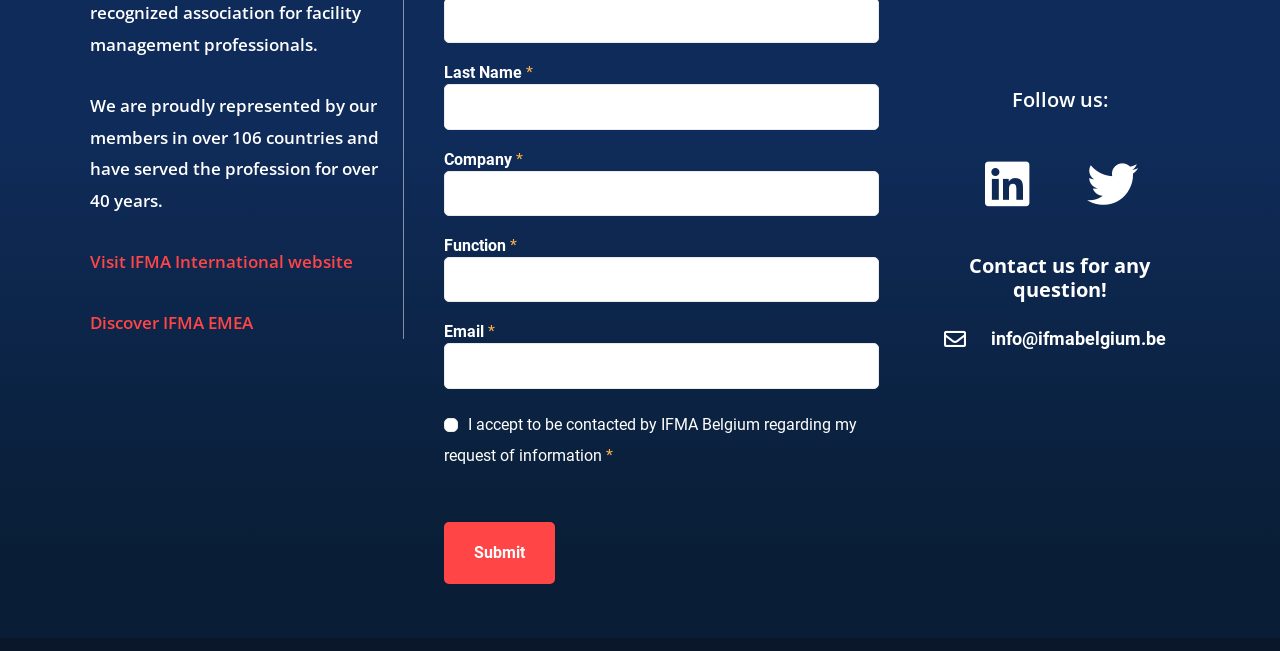Find the bounding box coordinates for the UI element that matches this description: "parent_node: Last Name * name="wpforms[fields][10]"".

[0.347, 0.129, 0.686, 0.199]